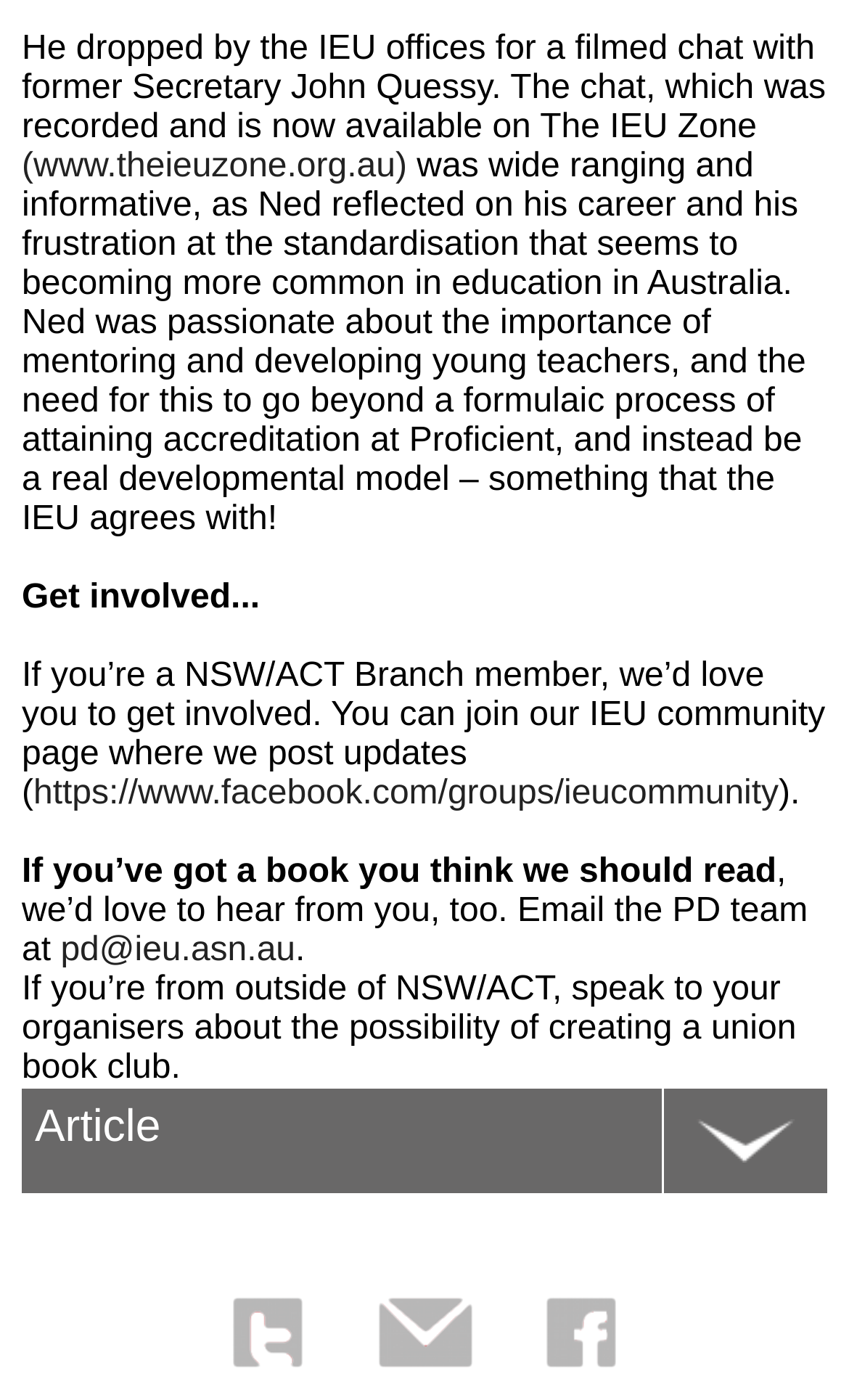With reference to the screenshot, provide a detailed response to the question below:
What is the topic of the article?

The article is about Ned's career and his frustration with the standardization in education in Australia, as well as his passion for mentoring and developing young teachers.